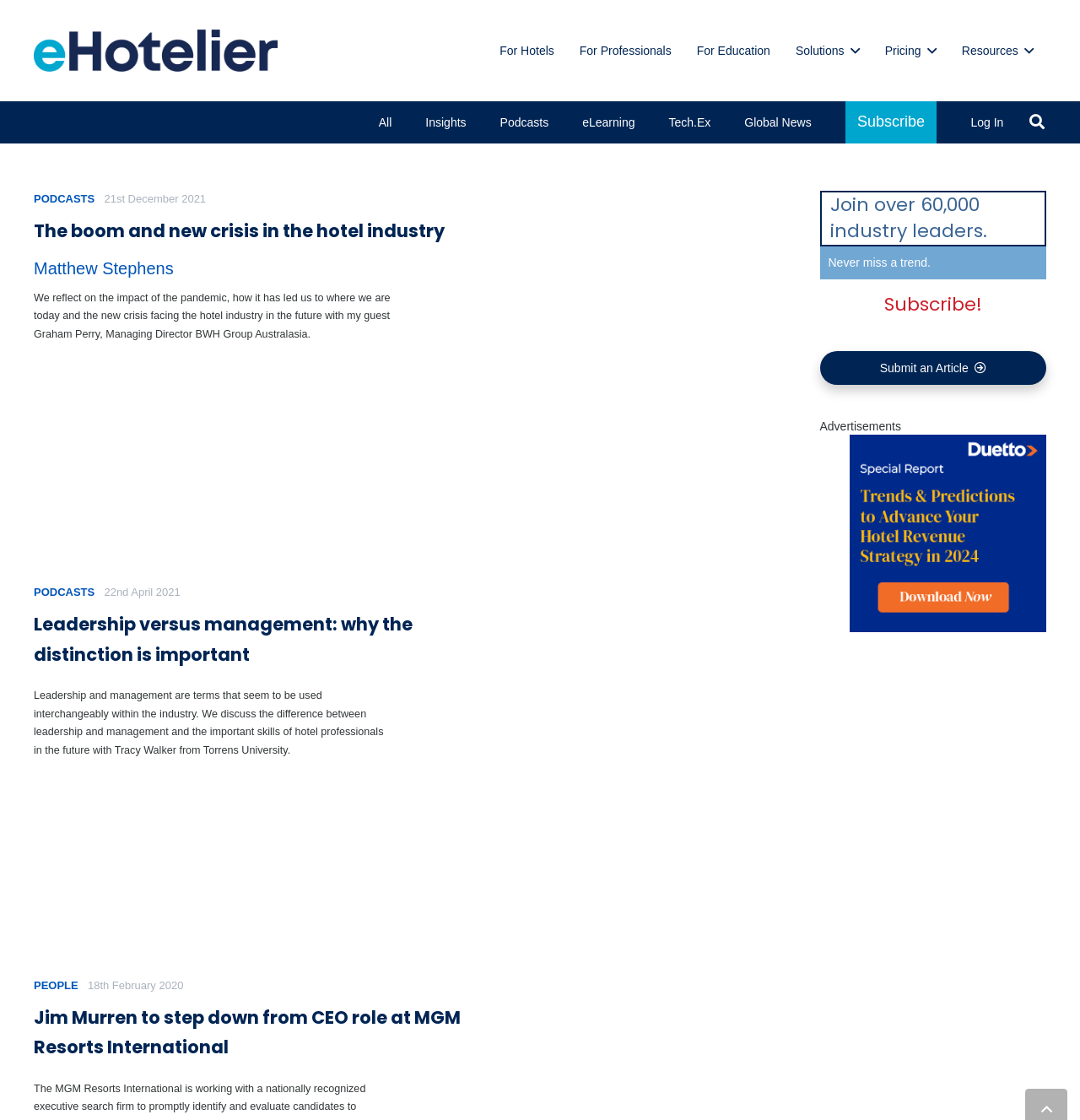Please determine the bounding box coordinates of the element to click in order to execute the following instruction: "Search for something". The coordinates should be four float numbers between 0 and 1, specified as [left, top, right, bottom].

[0.945, 0.095, 0.976, 0.124]